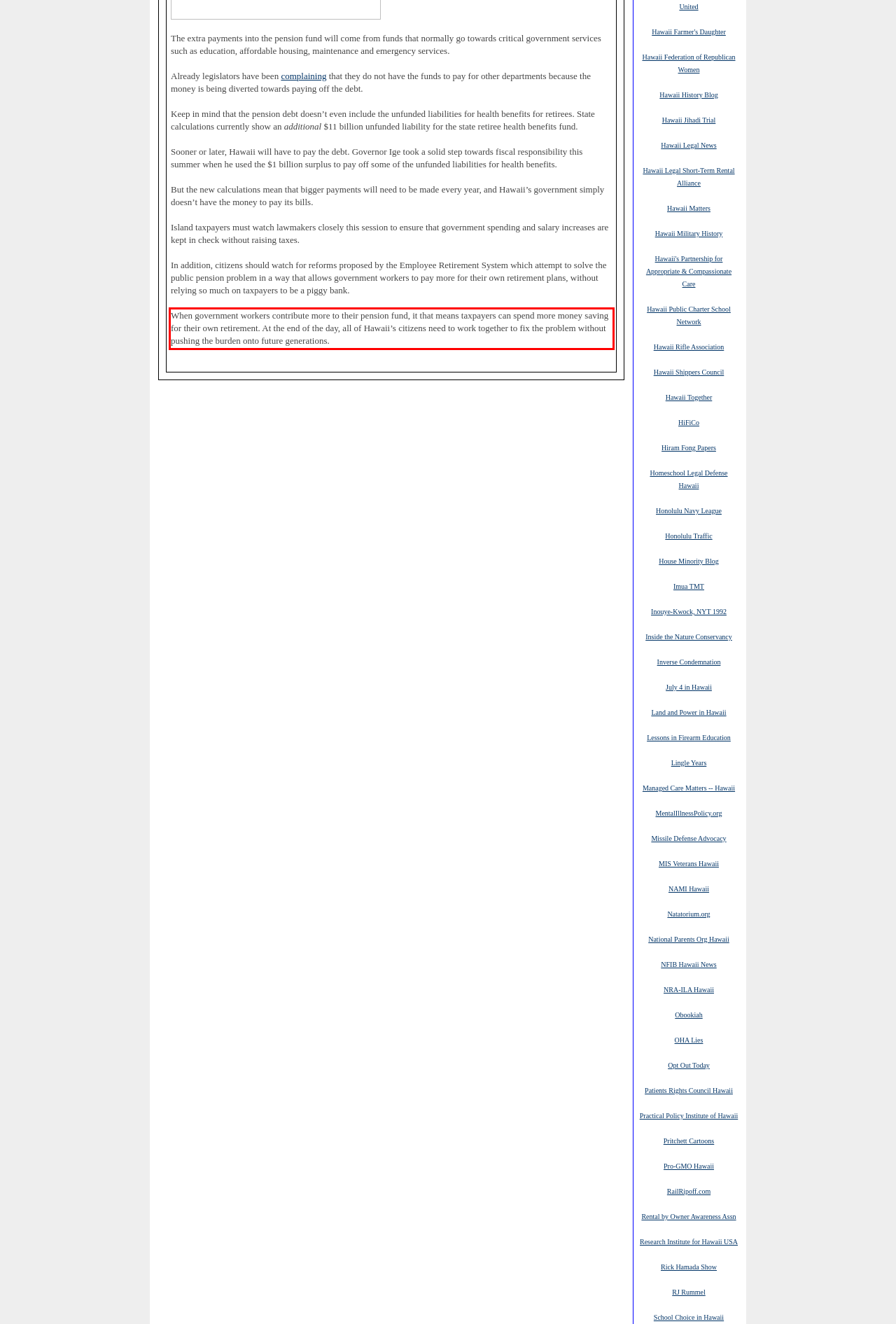Please look at the webpage screenshot and extract the text enclosed by the red bounding box.

When government workers contribute more to their pension fund, it that means taxpayers can spend more money saving for their own retirement. At the end of the day, all of Hawaii’s citizens need to work together to fix the problem without pushing the burden onto future generations.